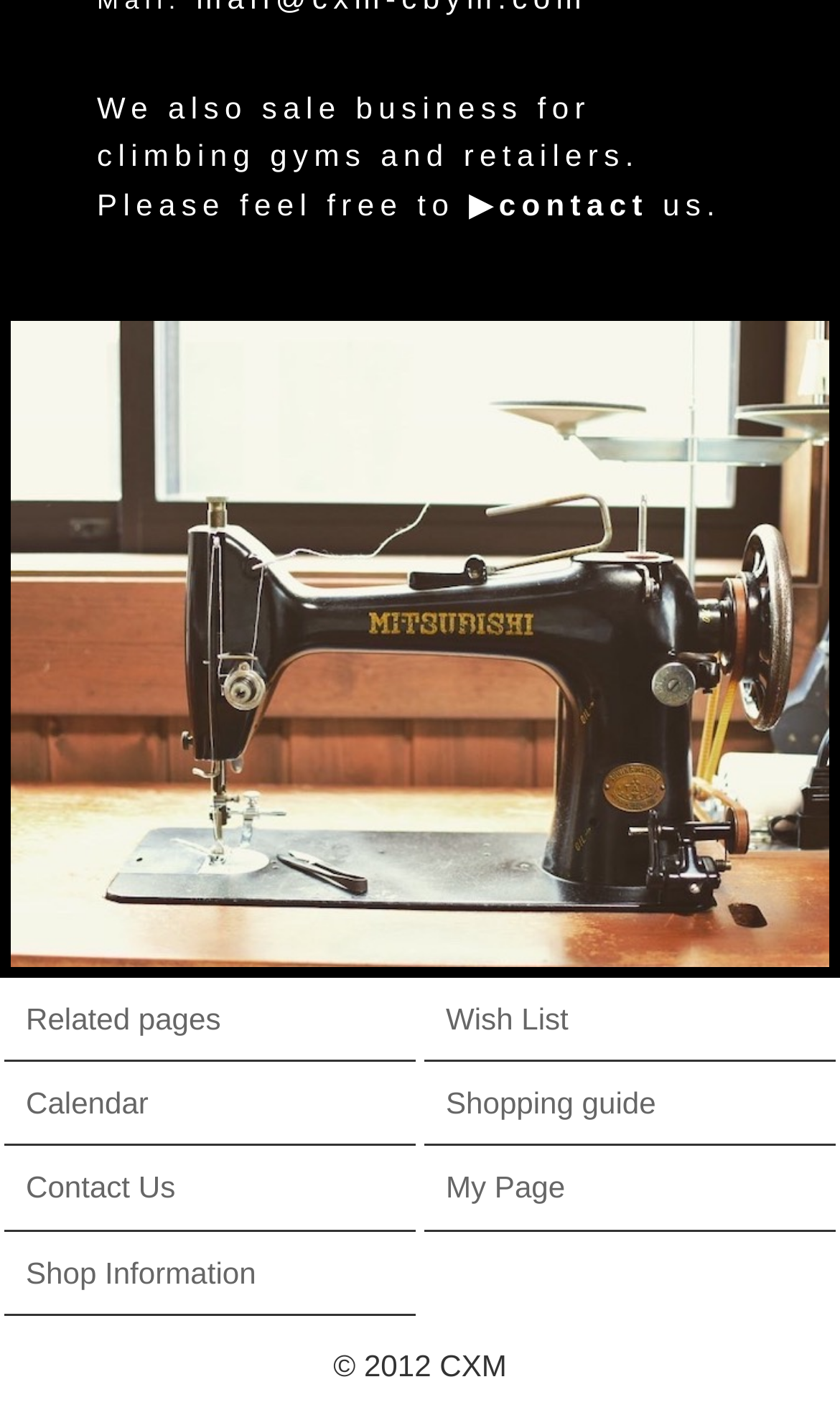Based on the image, provide a detailed response to the question:
How many links are present on the webpage?

The webpage has 8 links: '▶contact', 'Related pages', 'Wish List', 'Calendar', 'Shopping guide', 'Contact Us', 'My Page', and 'Shop Information'.